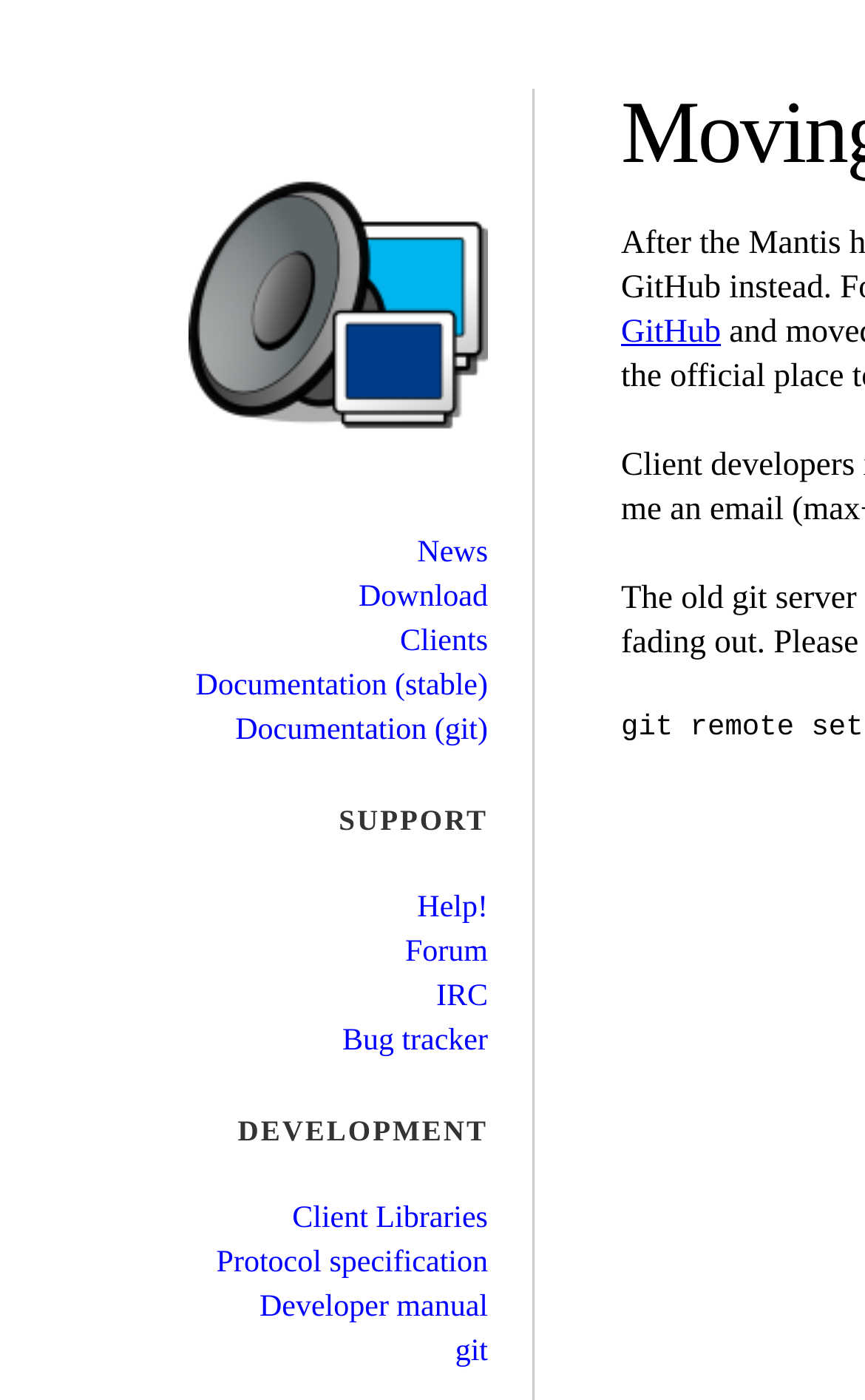Specify the bounding box coordinates (top-left x, top-left y, bottom-right x, bottom-right y) of the UI element in the screenshot that matches this description: git

[0.526, 0.954, 0.564, 0.978]